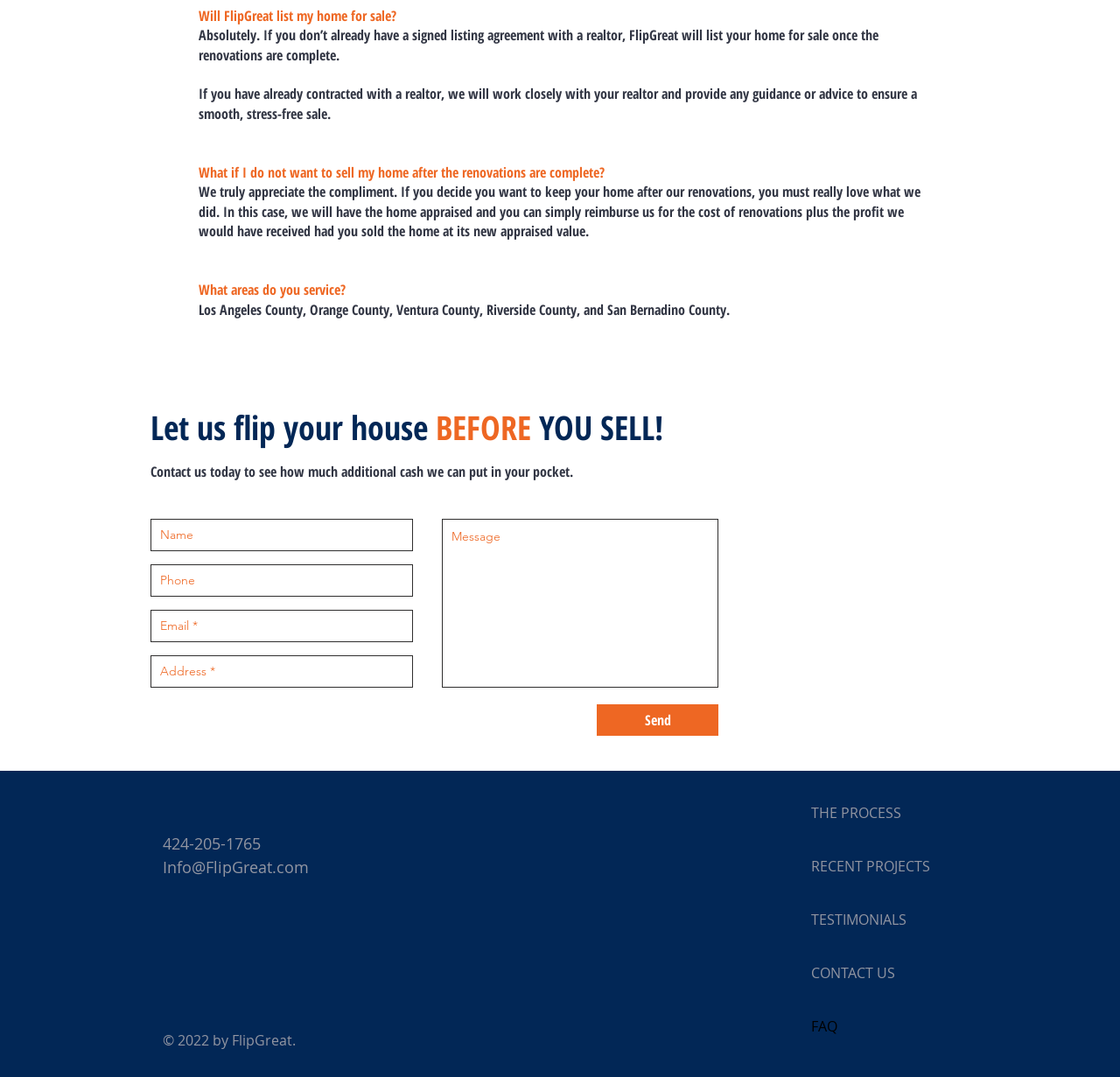Extract the bounding box of the UI element described as: "aria-label="Email *" name="email" placeholder="Email *"".

[0.134, 0.566, 0.369, 0.596]